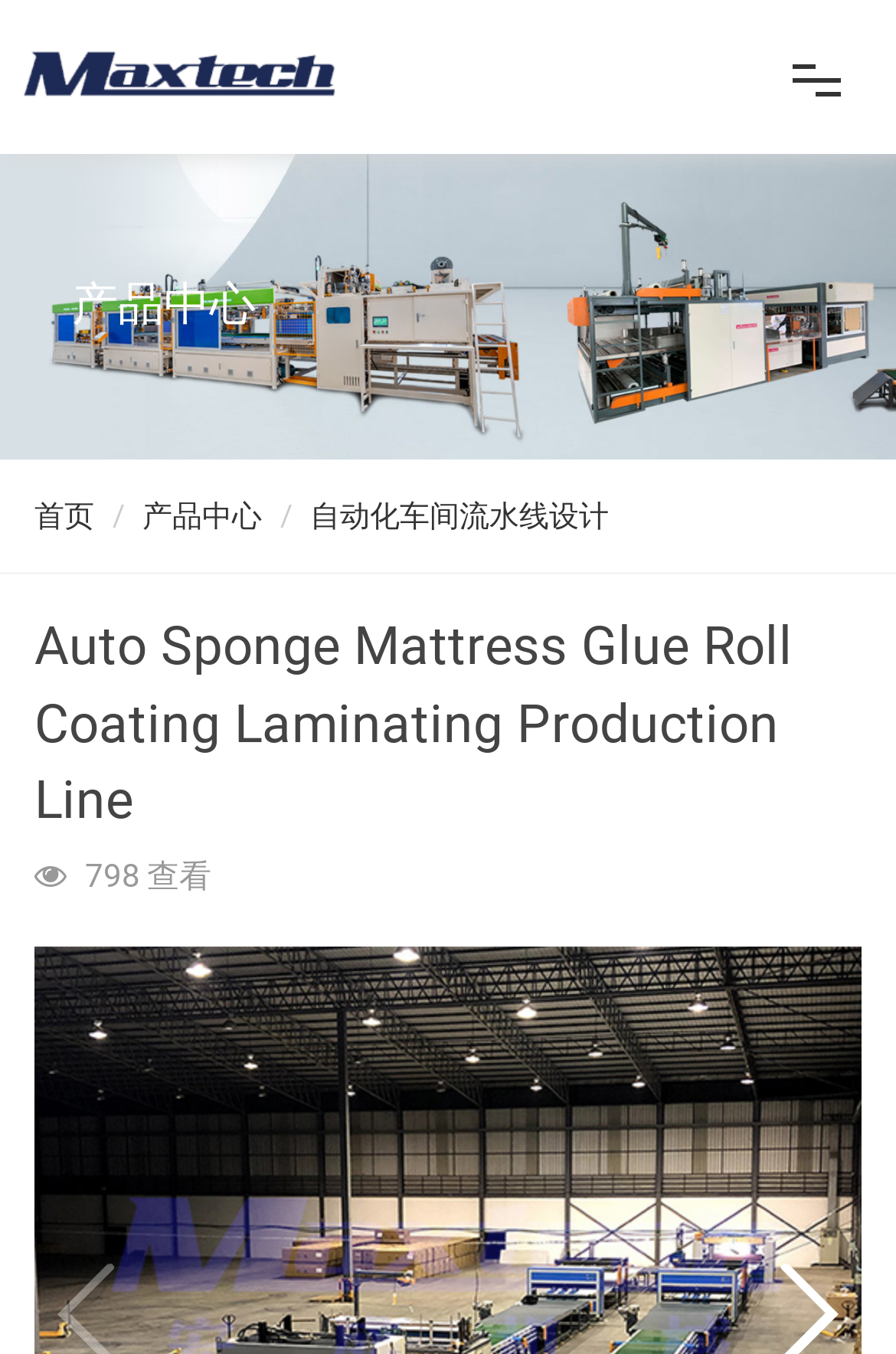Find the bounding box coordinates for the element that must be clicked to complete the instruction: "browse product center". The coordinates should be four float numbers between 0 and 1, indicated as [left, top, right, bottom].

[0.038, 0.321, 0.962, 0.423]